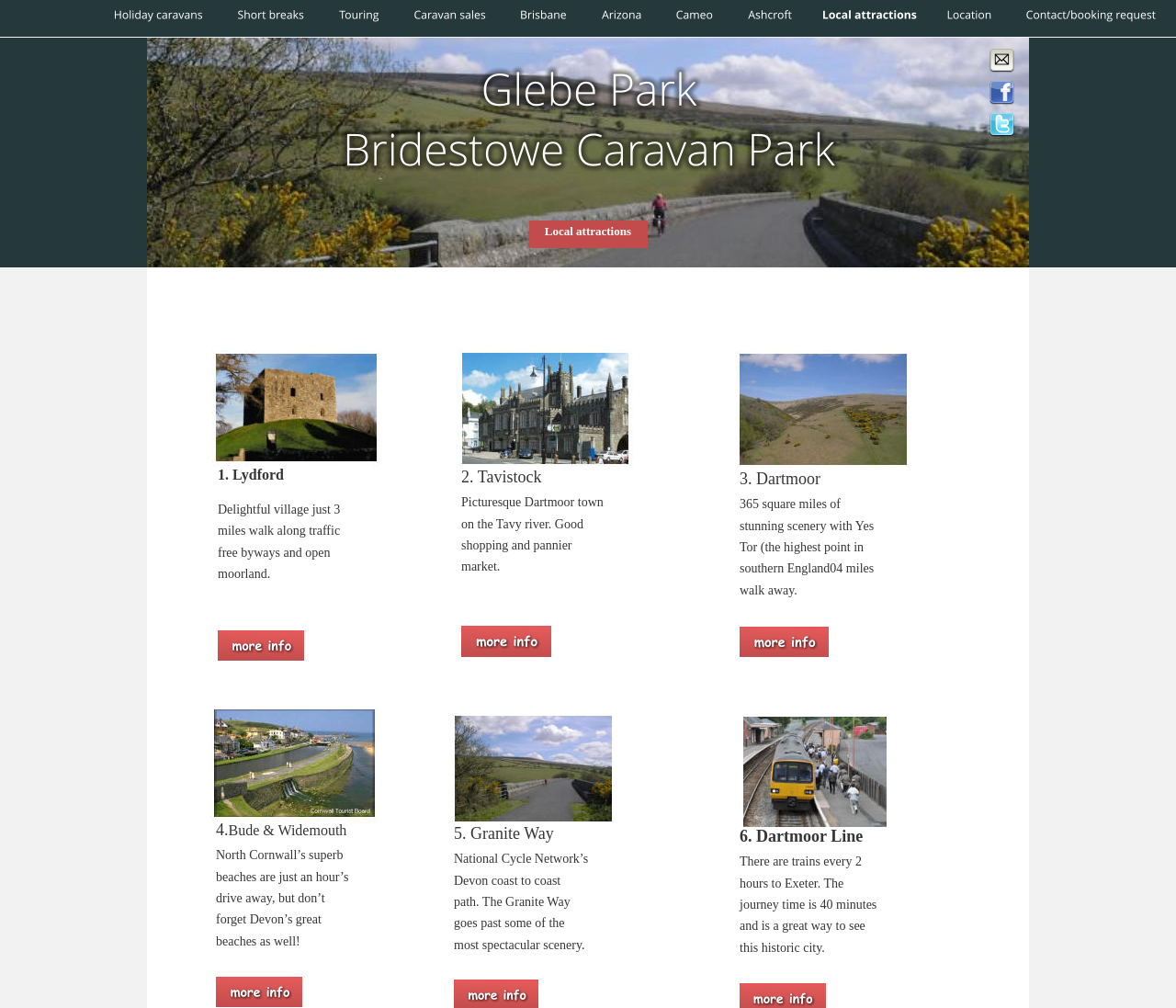Create a detailed narrative describing the layout and content of the webpage.

The webpage is about local attractions, with a focus on destinations near a caravan park. At the top of the page, there is a large image of Glebe Park Bridestowe Caravan Park, taking up about half of the screen width. Below the image, there is a heading "Local attractions" in a prominent font.

The main content of the page is divided into six sections, each describing a different local attraction. The sections are arranged in a single column, with each section consisting of a heading, a brief description, and a "more info" button accompanied by a small image. The attractions listed are Lydford, Tavistock, Dartmoor, Bude & Widemouth, Granite Way, and Dartmoor Line.

The descriptions of the attractions are concise and provide a brief overview of each location. For example, Lydford is described as a "delightful village just 3 miles walk along traffic-free byways and open moorland." Tavistock is described as a "picturesque Dartmoor town on the Tavy river. Good shopping and pannier market."

At the top of the page, above the main content, there is a row of small images, each representing a different category, such as holiday caravans, short breaks, touring, and caravan sales. These images are arranged horizontally across the top of the page.

Overall, the webpage provides a concise and visually appealing overview of local attractions near the caravan park, with easy-to-read descriptions and prominent calls-to-action for more information.